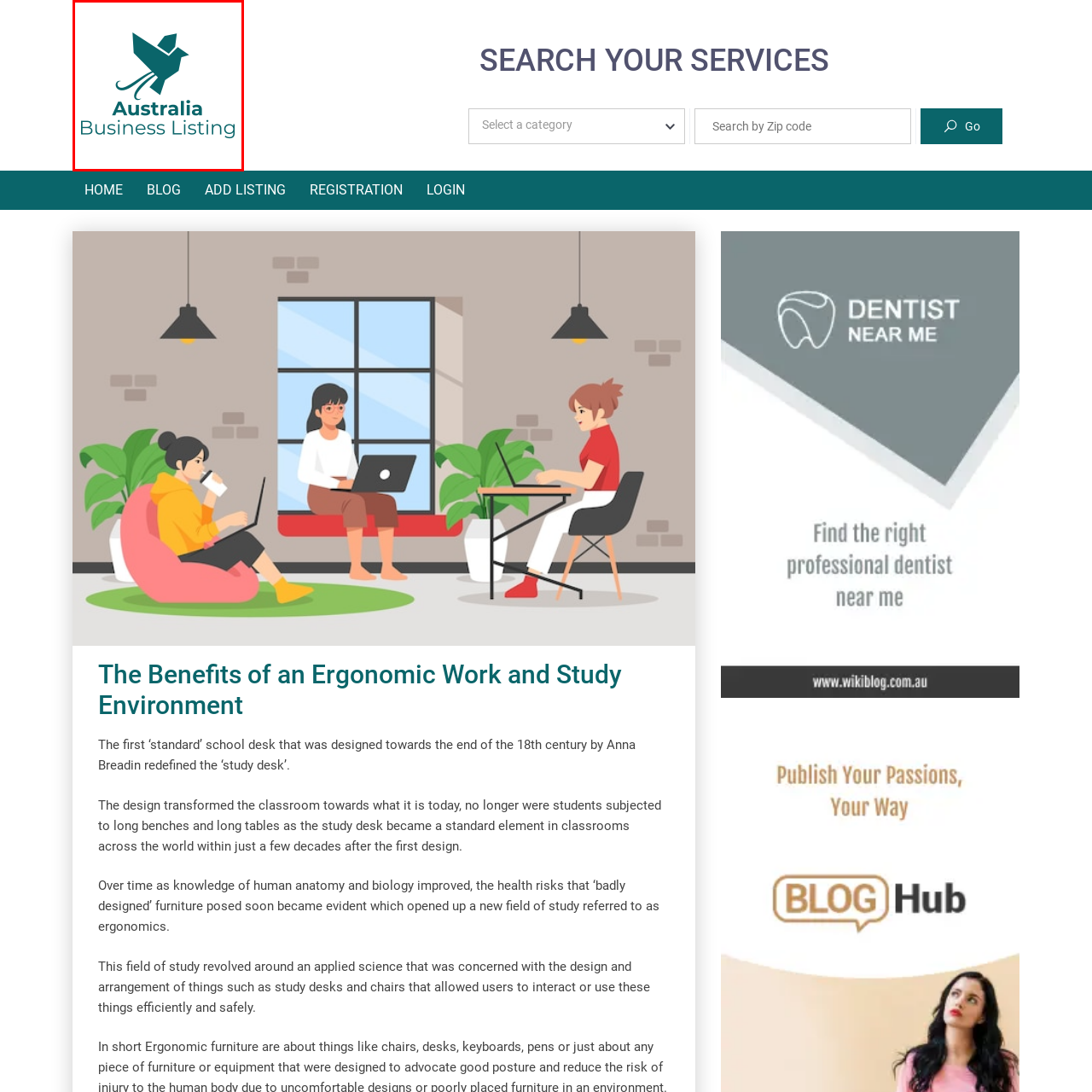What does the logo symbolize?
Look at the image highlighted by the red bounding box and answer the question with a single word or brief phrase.

a professional platform